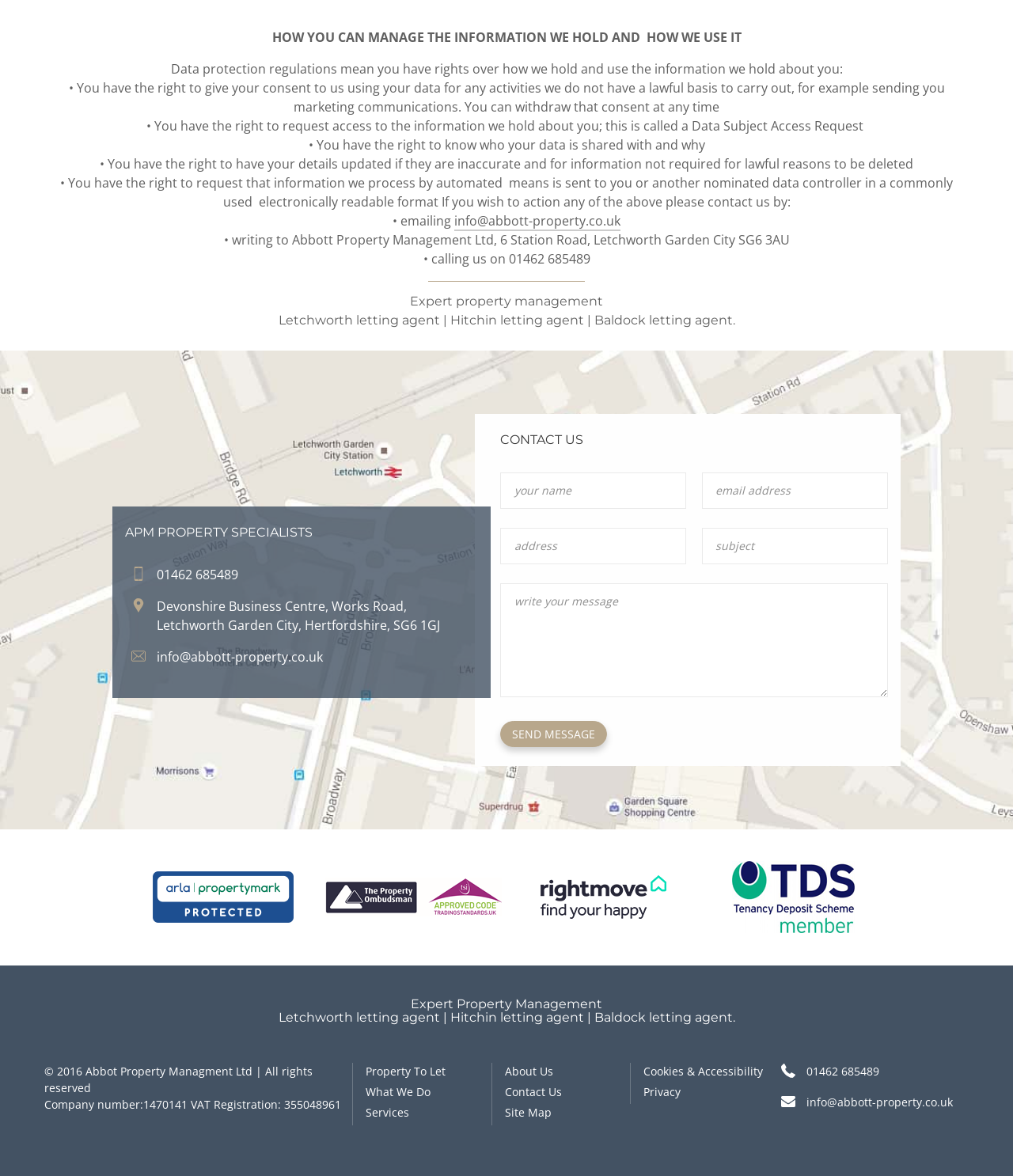Provide a single word or phrase to answer the given question: 
What are the rights I have over the information held by the property management?

Several rights